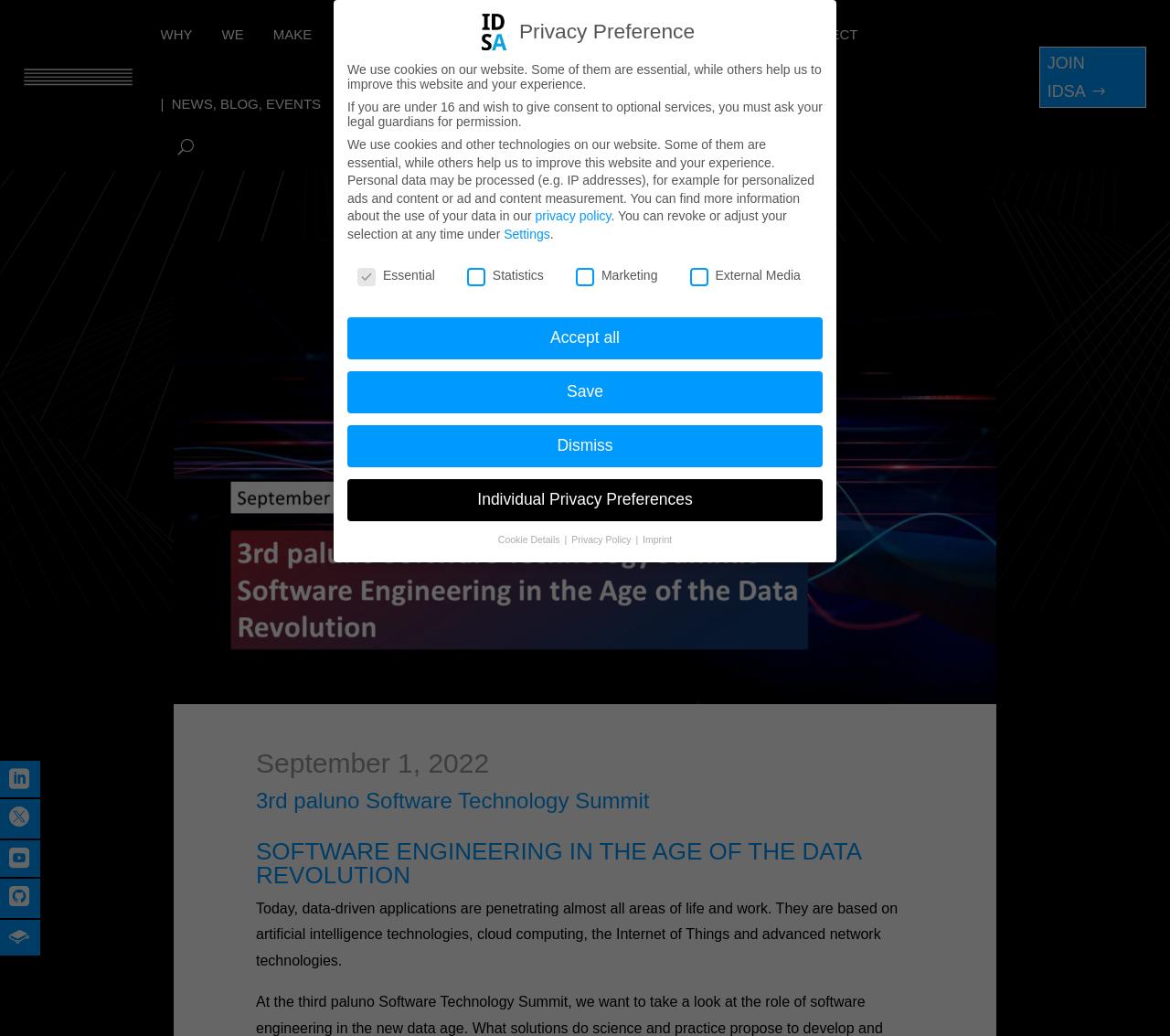Locate the bounding box coordinates of the item that should be clicked to fulfill the instruction: "Click the 'JOIN IDSA $' link".

[0.888, 0.011, 0.98, 0.071]